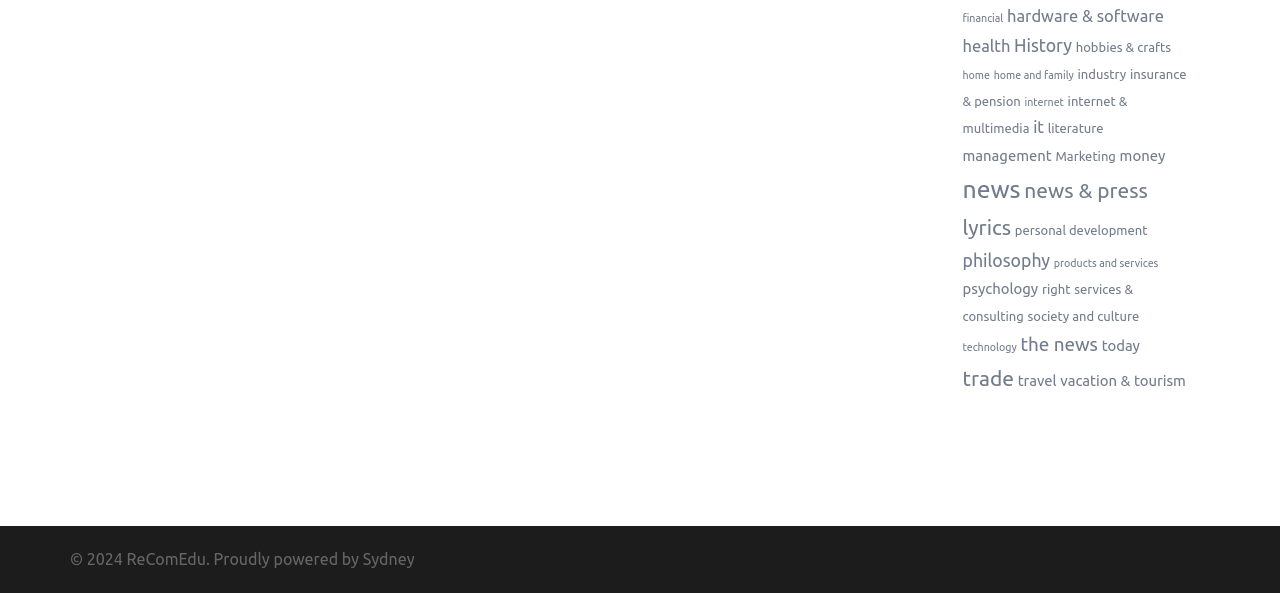Please identify the coordinates of the bounding box for the clickable region that will accomplish this instruction: "read news".

[0.752, 0.295, 0.797, 0.342]